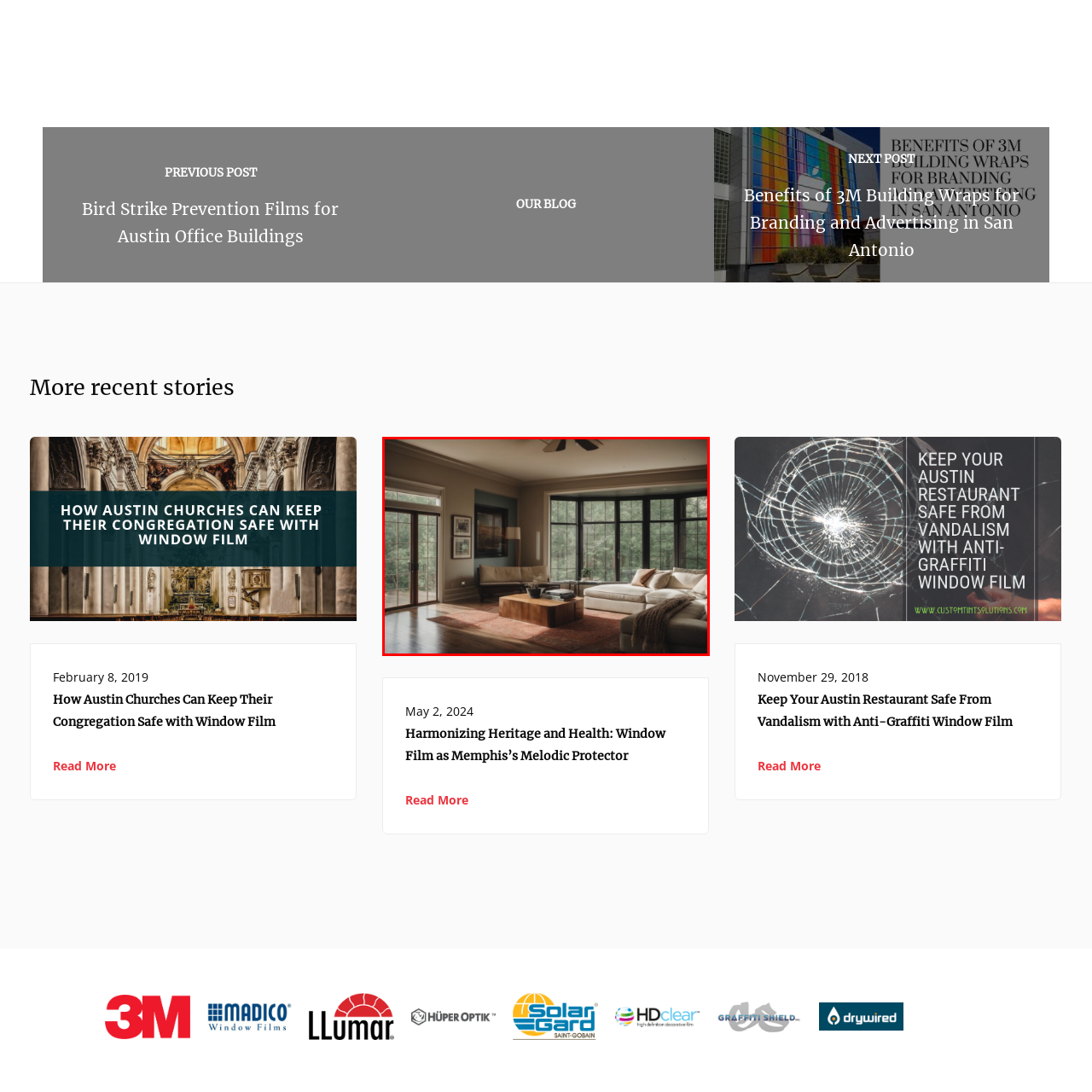Offer a detailed explanation of the image encased within the red boundary.

The image showcases a beautifully designed interior of a Memphis home, featuring a cozy living room that seamlessly blends modern aesthetics with a warm atmosphere. Natural light floods the room through large bay windows, emphasizing the serene view of the outdoors. The space is furnished with a comfortable sectional sofa adorned with soft throws, inviting relaxation. A wooden coffee table sits centrally, complemented by a plush area rug that adds a touch of warmth to the hardwood flooring. In the background, a mix of art pieces and photographs decorate the walls, enhancing the room's character. This setting is ideal for those looking to harmonize comfort and elegance in their home design.